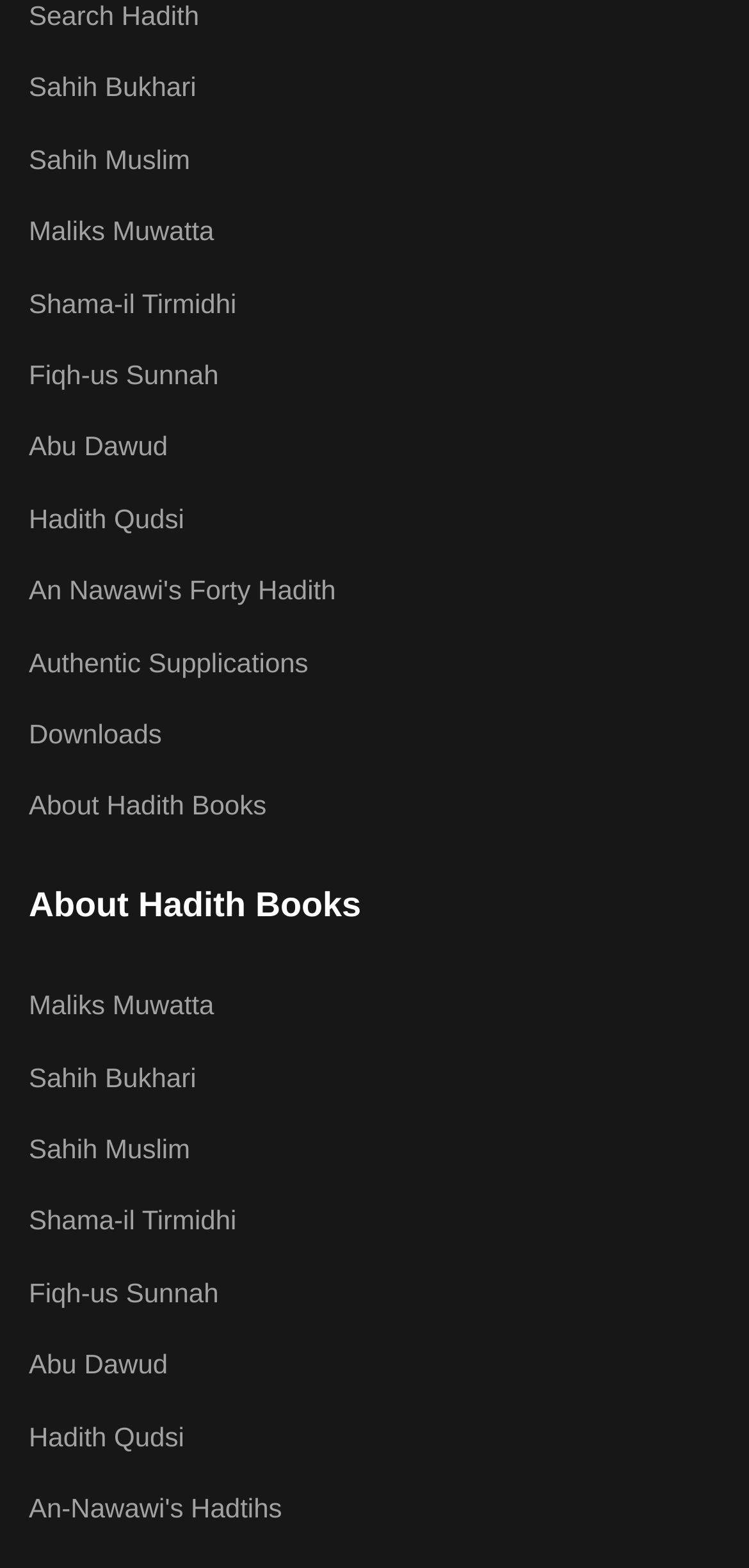Specify the bounding box coordinates of the area to click in order to follow the given instruction: "Click on Sahih Bukhari."

[0.038, 0.042, 0.962, 0.07]